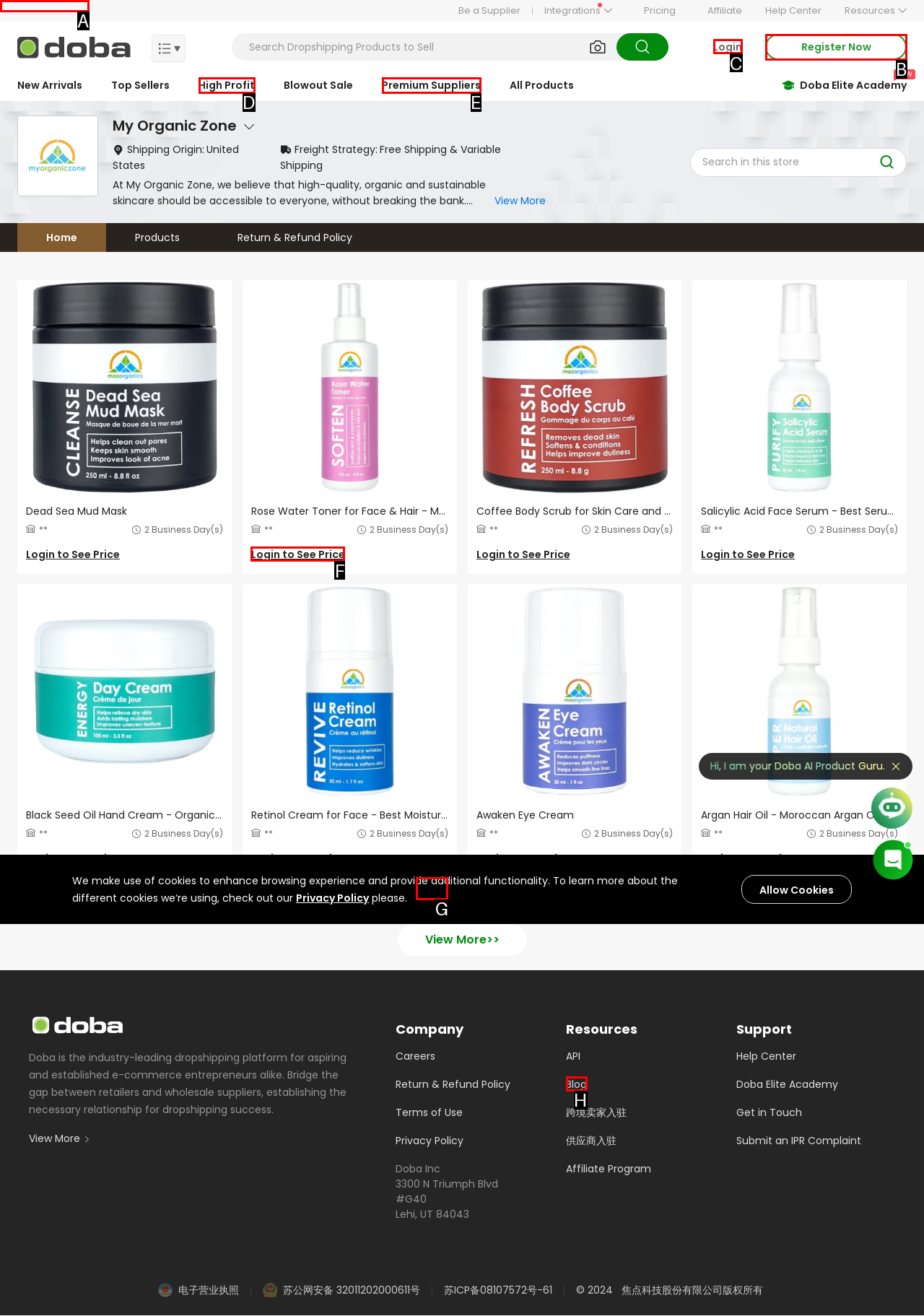Match the following description to the correct HTML element: Premium Suppliers Indicate your choice by providing the letter.

E